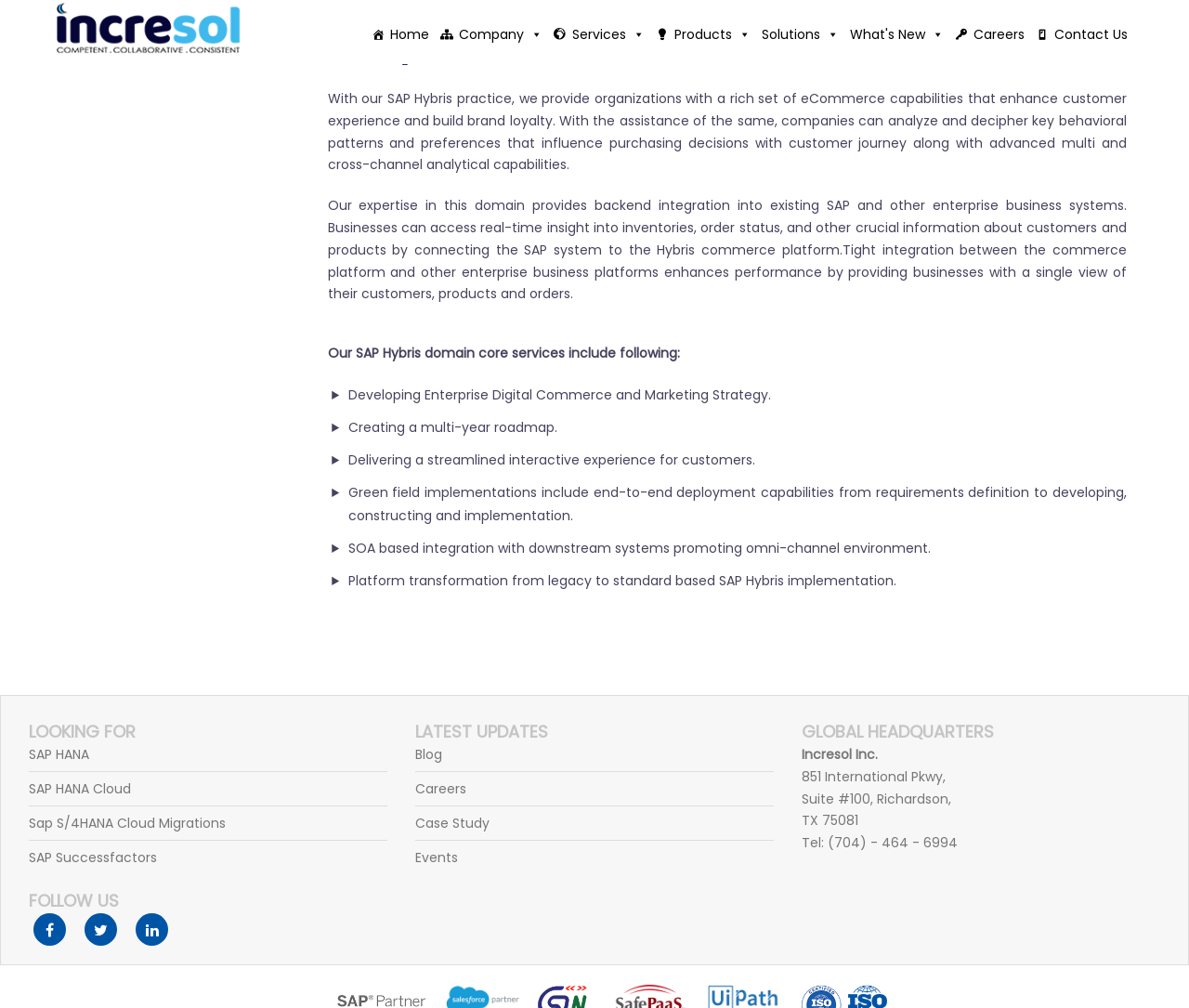With reference to the image, please provide a detailed answer to the following question: What is the company name mentioned in the top-left corner?

I looked at the top-left corner of the webpage and found an image with the text 'incresol' next to it, which appears to be the company name.